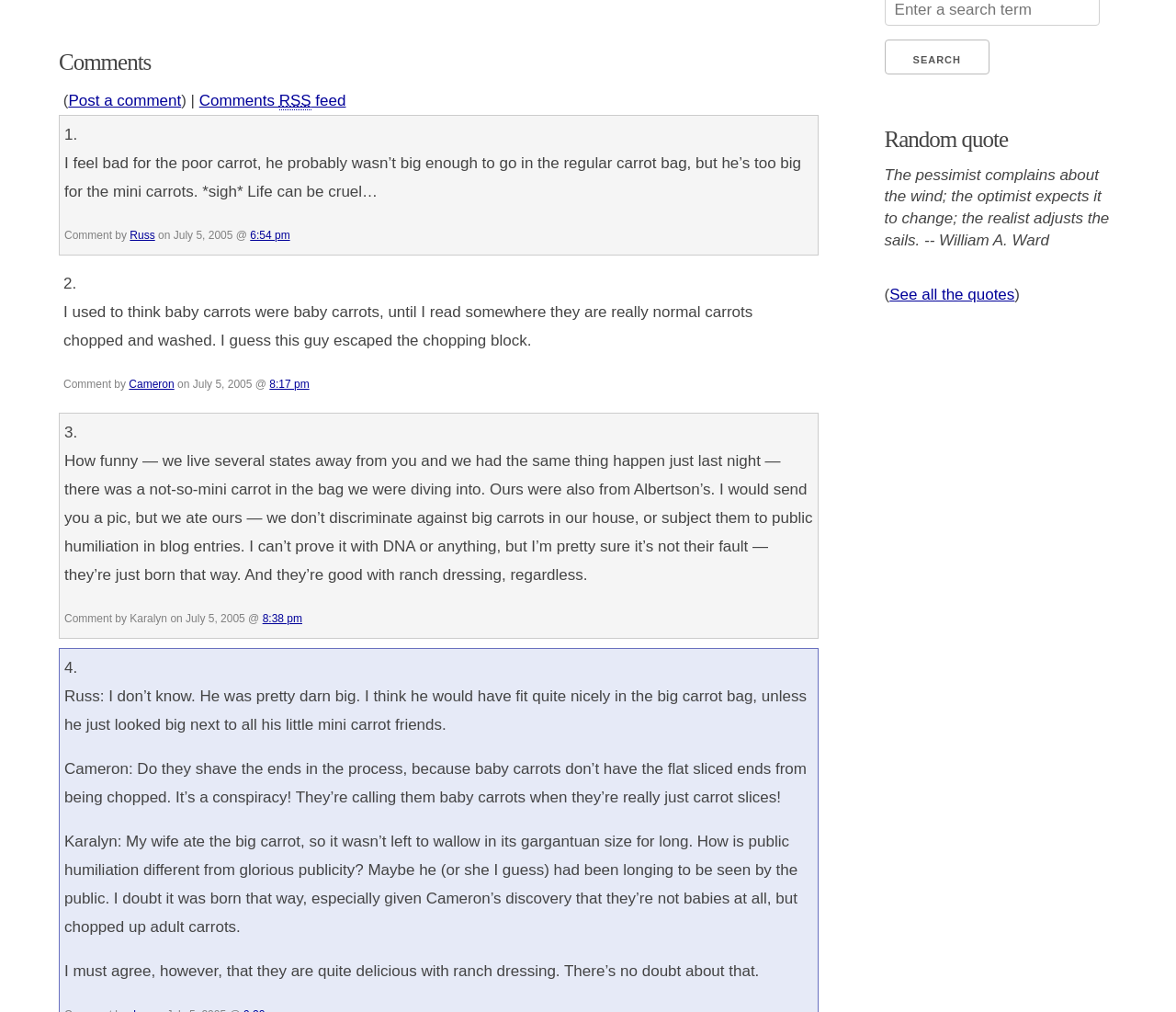Extract the bounding box of the UI element described as: "Comments RSS feed".

[0.169, 0.091, 0.294, 0.109]